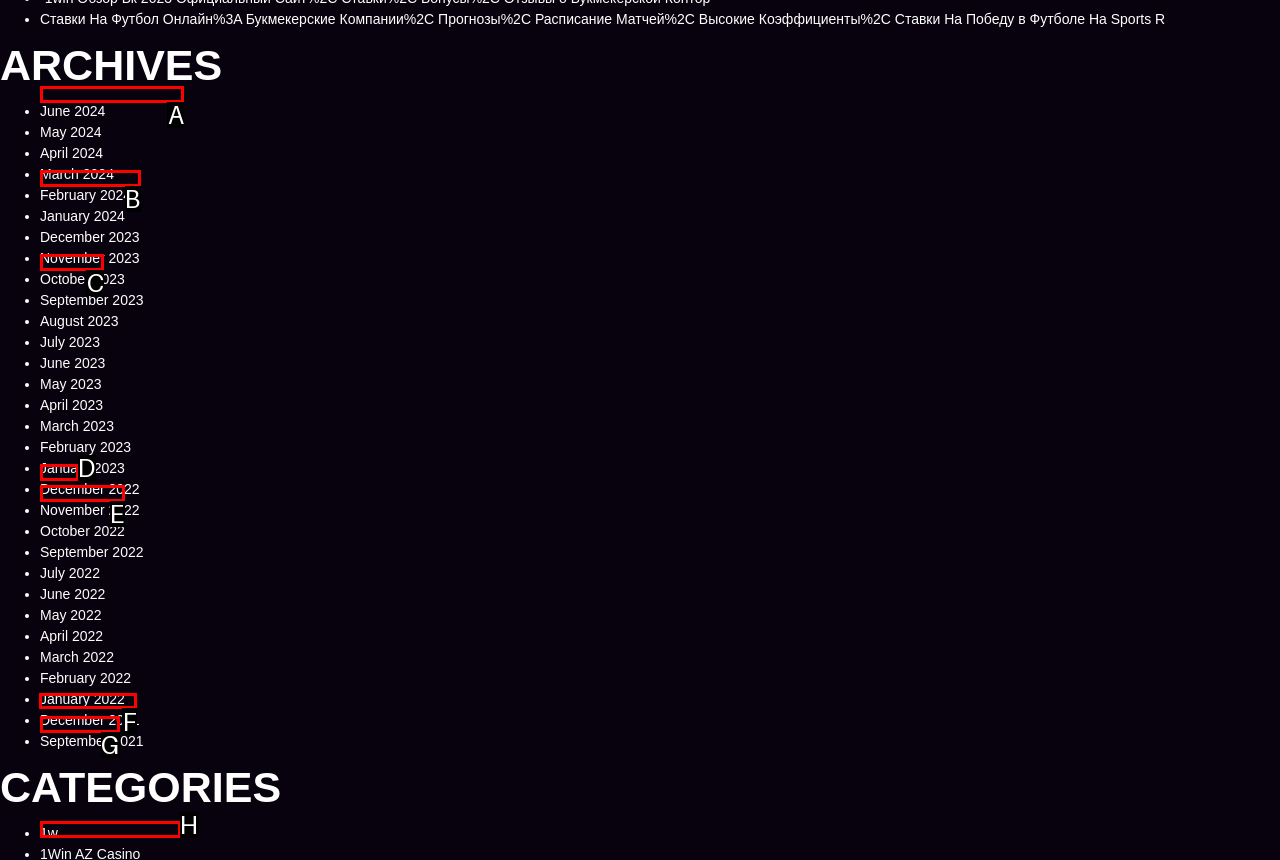Select the UI element that should be clicked to execute the following task: Go to 1xbet Argentina
Provide the letter of the correct choice from the given options.

F